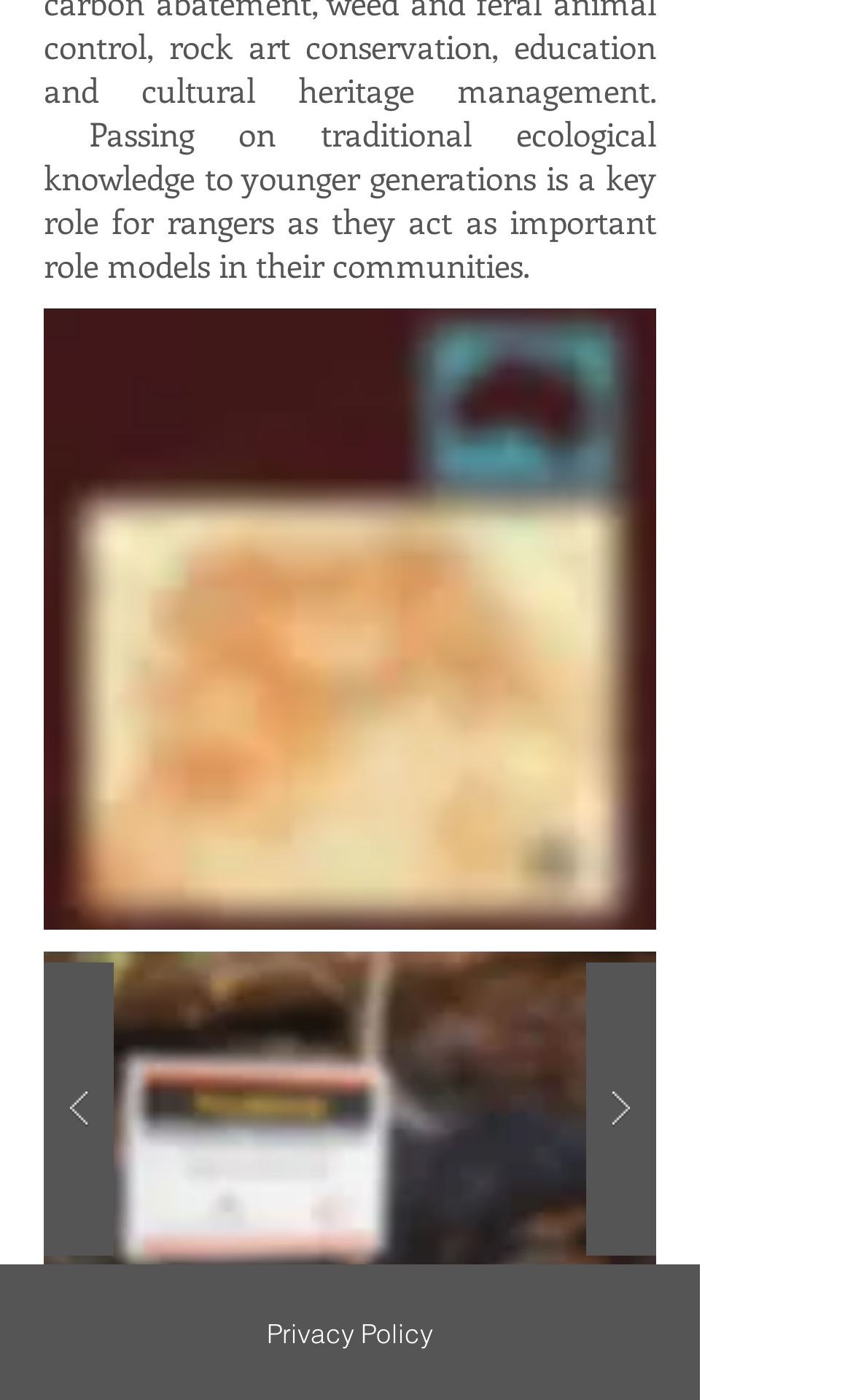Give a one-word or short-phrase answer to the following question: 
What is the purpose of the link at the bottom of the page?

Privacy Policy